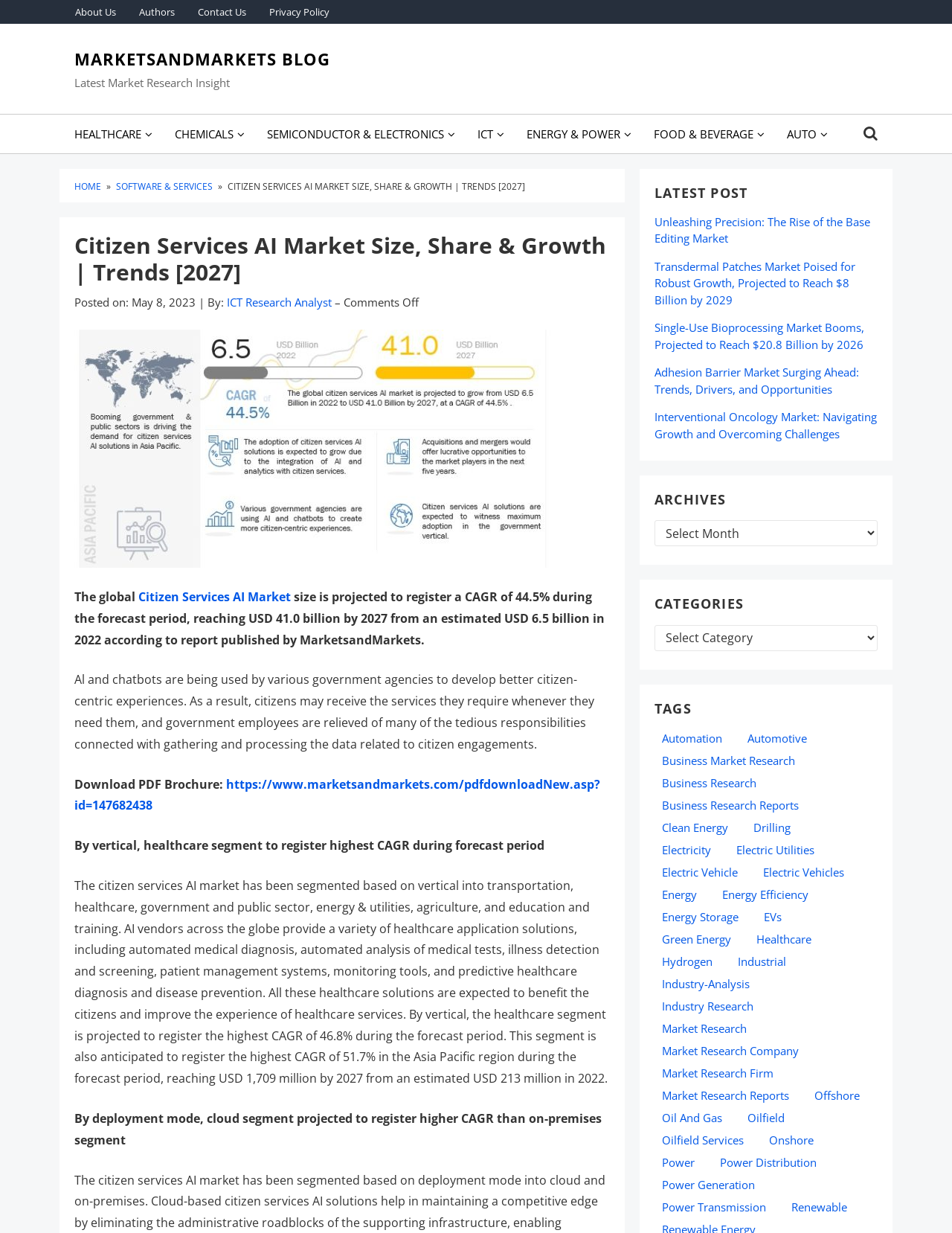Answer briefly with one word or phrase:
What is the CAGR of the Citizen Services AI Market during the forecast period?

44.5%